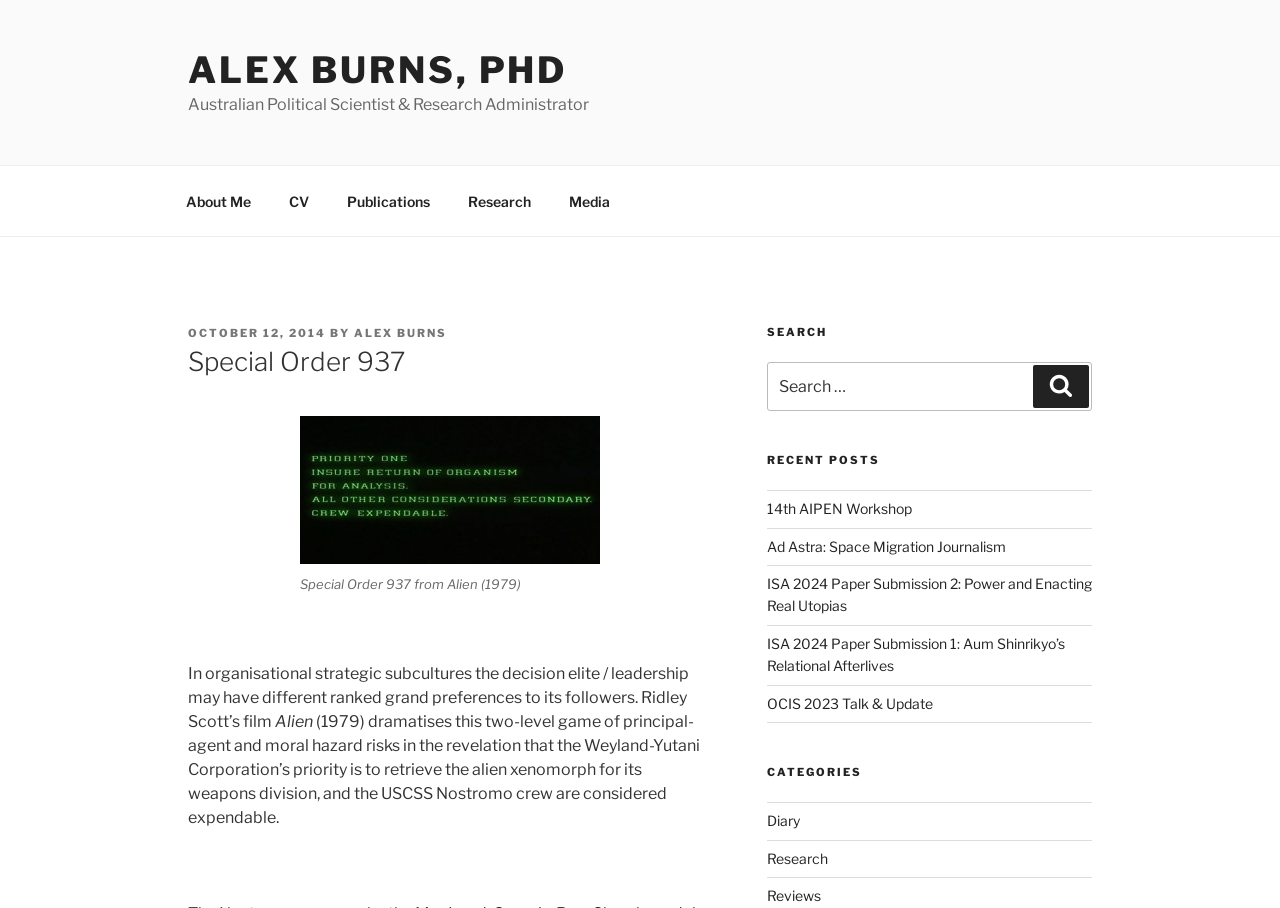Using the information in the image, give a comprehensive answer to the question: 
What is the title of the first post?

In the 'RECENT POSTS' section, the first link listed is '14th AIPEN Workshop', which suggests that this is the title of the first post.